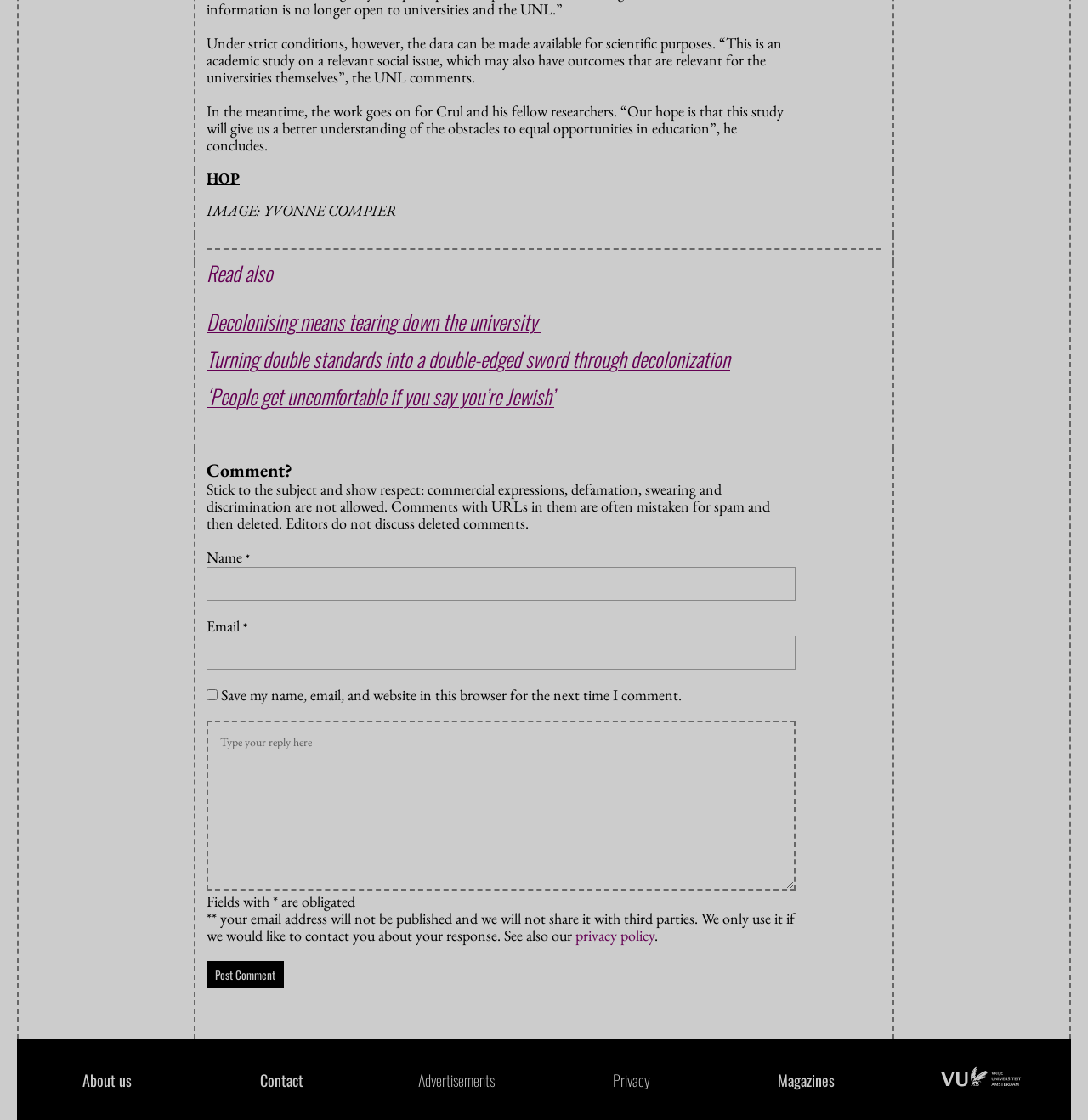Determine the bounding box coordinates of the region to click in order to accomplish the following instruction: "Click on the 'HOP' link". Provide the coordinates as four float numbers between 0 and 1, specifically [left, top, right, bottom].

[0.19, 0.15, 0.22, 0.168]